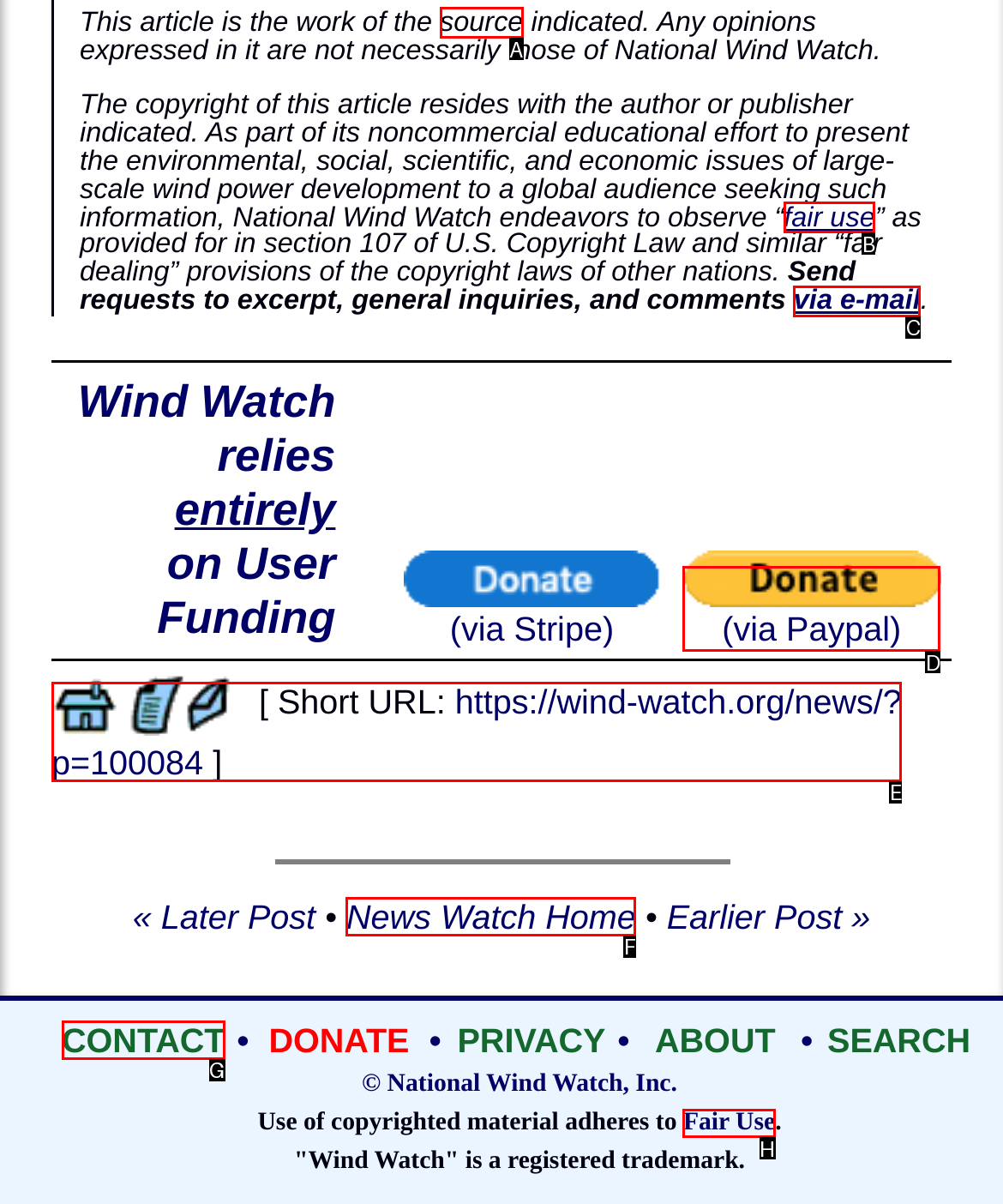Select the letter that corresponds to this element description: https://wind-watch.org/news/?p=100084
Answer with the letter of the correct option directly.

E